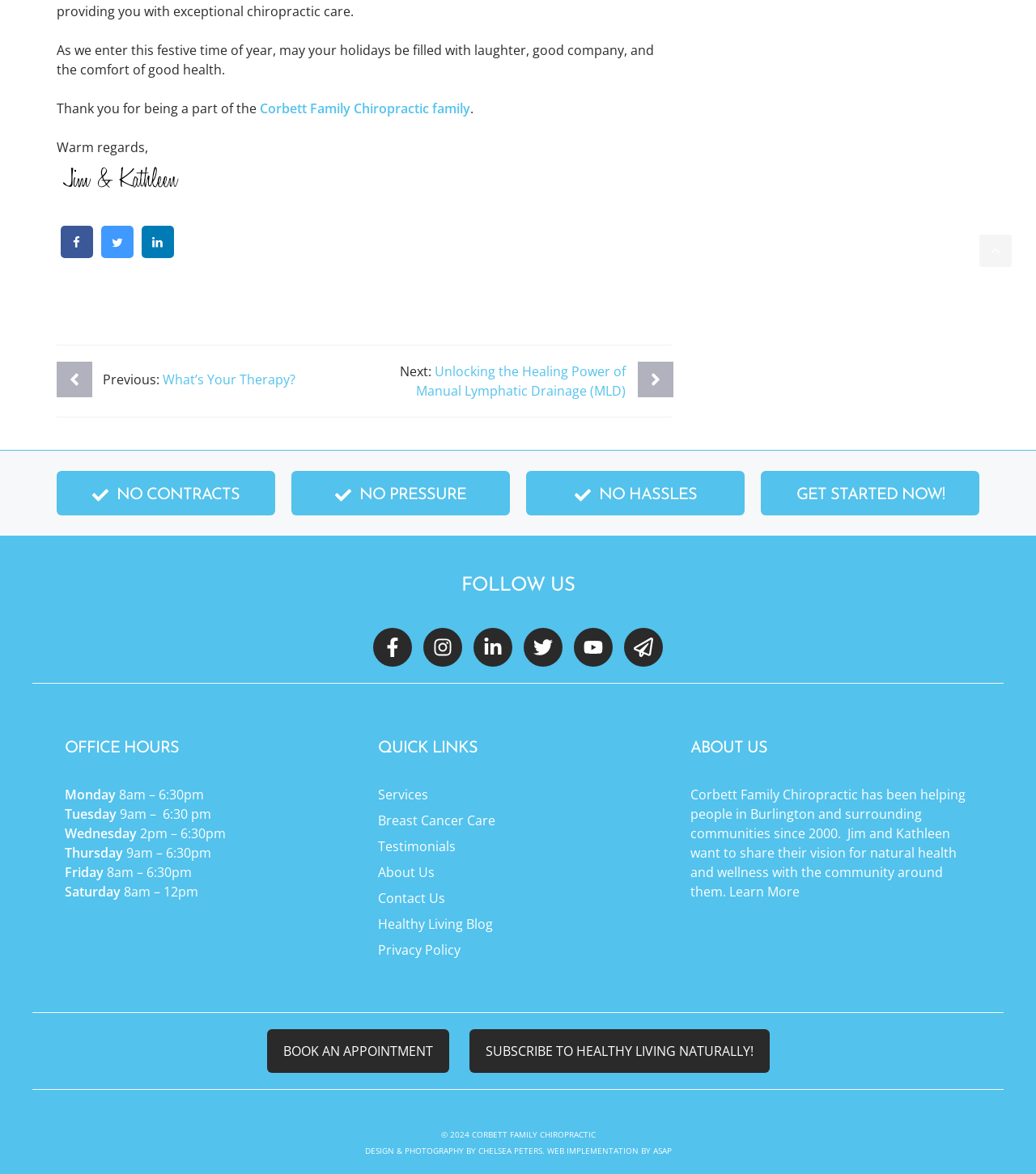Could you please study the image and provide a detailed answer to the question:
What is the purpose of the 'GET STARTED NOW!' button?

The 'GET STARTED NOW!' button is a call-to-action element, likely leading to a page where users can begin a process or take an action related to the chiropractic services offered by Corbett Family Chiropractic.